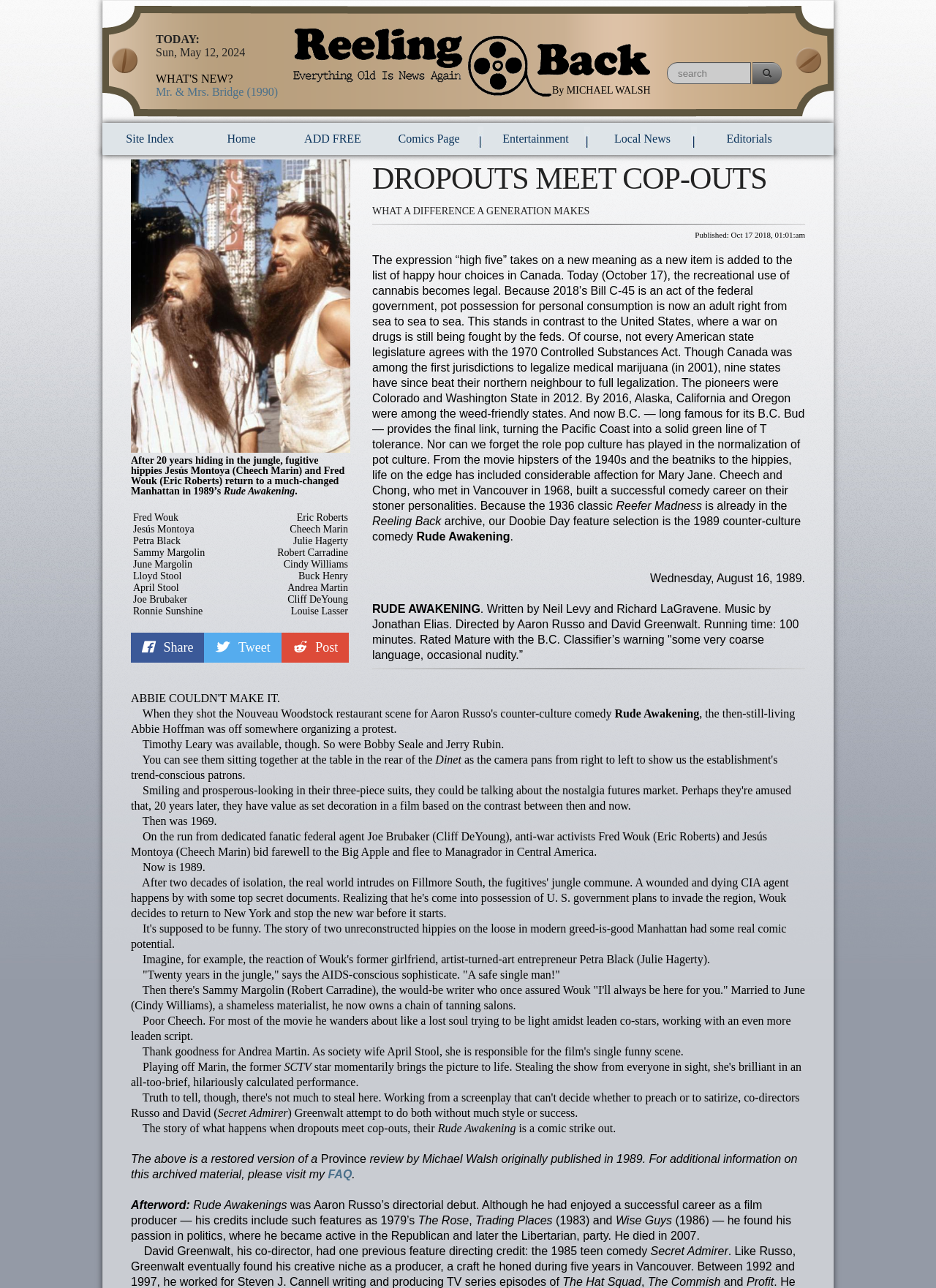Give a complete and precise description of the webpage's appearance.

This webpage appears to be a blog or article page, with a focus on a movie review or critique. At the top of the page, there is a table with three cells, containing text and links. The first cell has the title "TODAY: Sun, May 12, 2024" and a link to "Mr. & Mrs. Bridge (1990)". The second cell is empty, and the third cell has the author's name "By MICHAEL WALSH" and a search box with a button.

Below the table, there are several links to other pages, including "Site Index", "Home", "ADD FREE", "Comics Page", "Entertainment", "Local News", and "Editorials". There are also three small images scattered among these links.

The main content of the page is a long article or review about a movie called "Rude Awakening" (1989). The article is divided into several sections, with headings and subheadings. The text is dense and includes quotes from the movie, as well as the author's opinions and critiques.

There are several images on the page, including a large image at the top of the article, and smaller images scattered throughout the text. There are also several social media links at the bottom of the page, allowing users to share the article on various platforms.

Overall, the page has a cluttered but organized layout, with a focus on presenting a detailed and informative article about the movie "Rude Awakening".